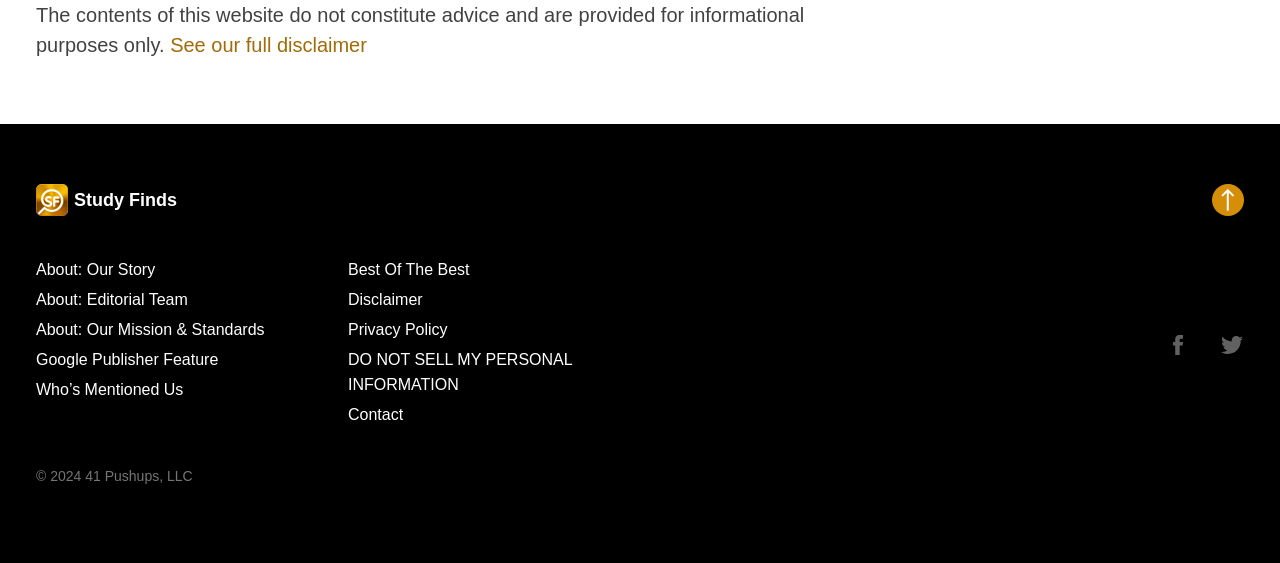Using the element description: "Study Finds", determine the bounding box coordinates. The coordinates should be in the format [left, top, right, bottom], with values between 0 and 1.

[0.028, 0.327, 0.138, 0.384]